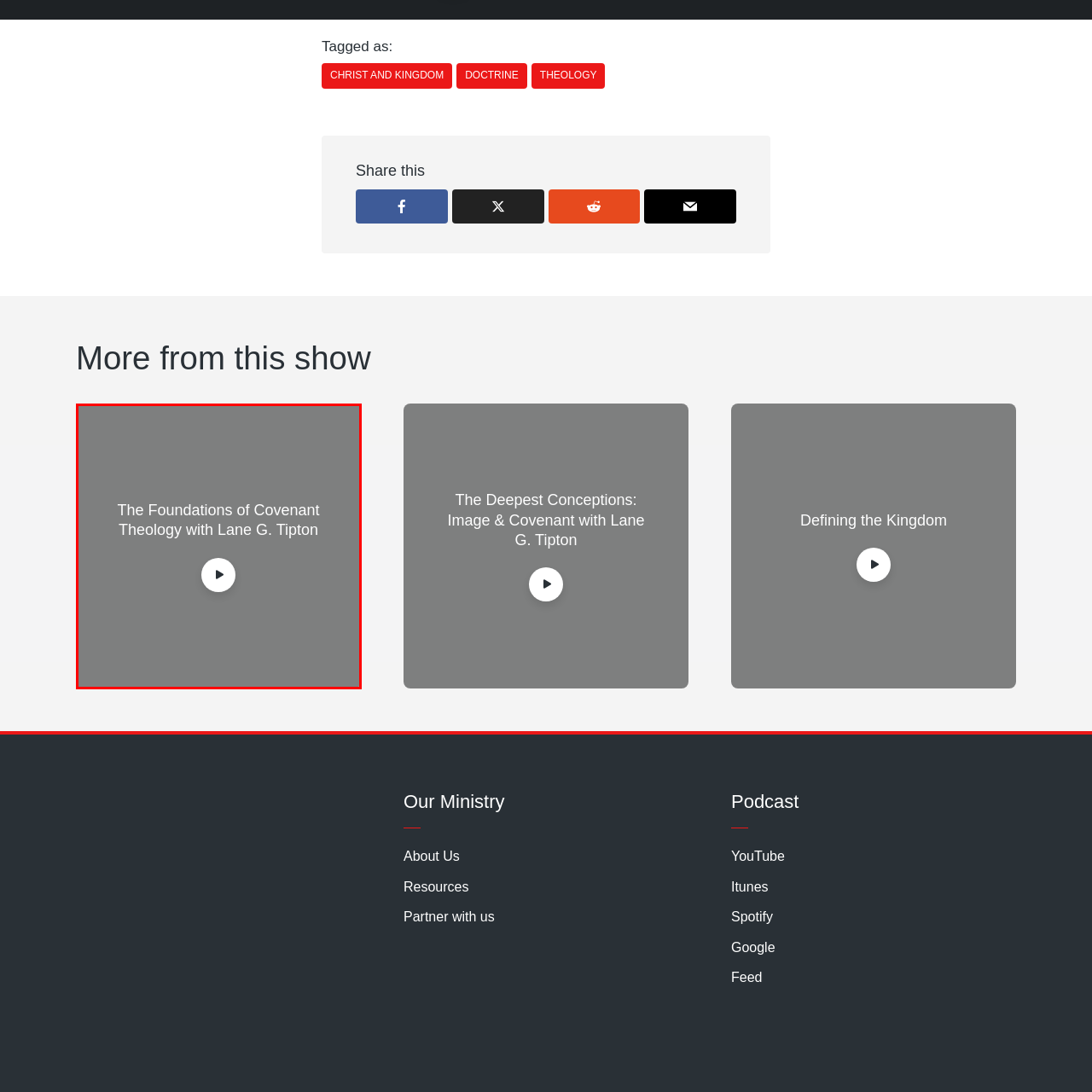What is the purpose of this image?
View the image highlighted by the red bounding box and provide your answer in a single word or a brief phrase.

Visual gateway